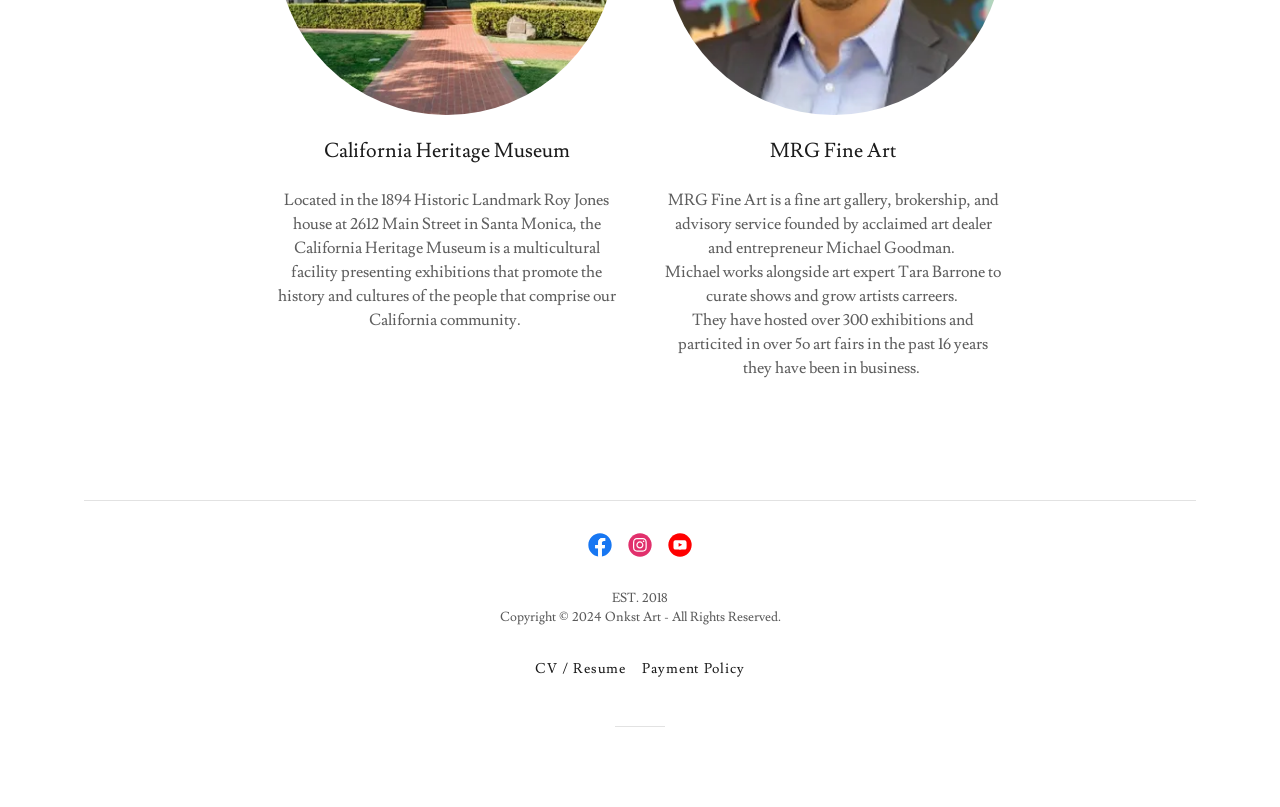Using the description: "Payment Policy", determine the UI element's bounding box coordinates. Ensure the coordinates are in the format of four float numbers between 0 and 1, i.e., [left, top, right, bottom].

[0.495, 0.808, 0.588, 0.85]